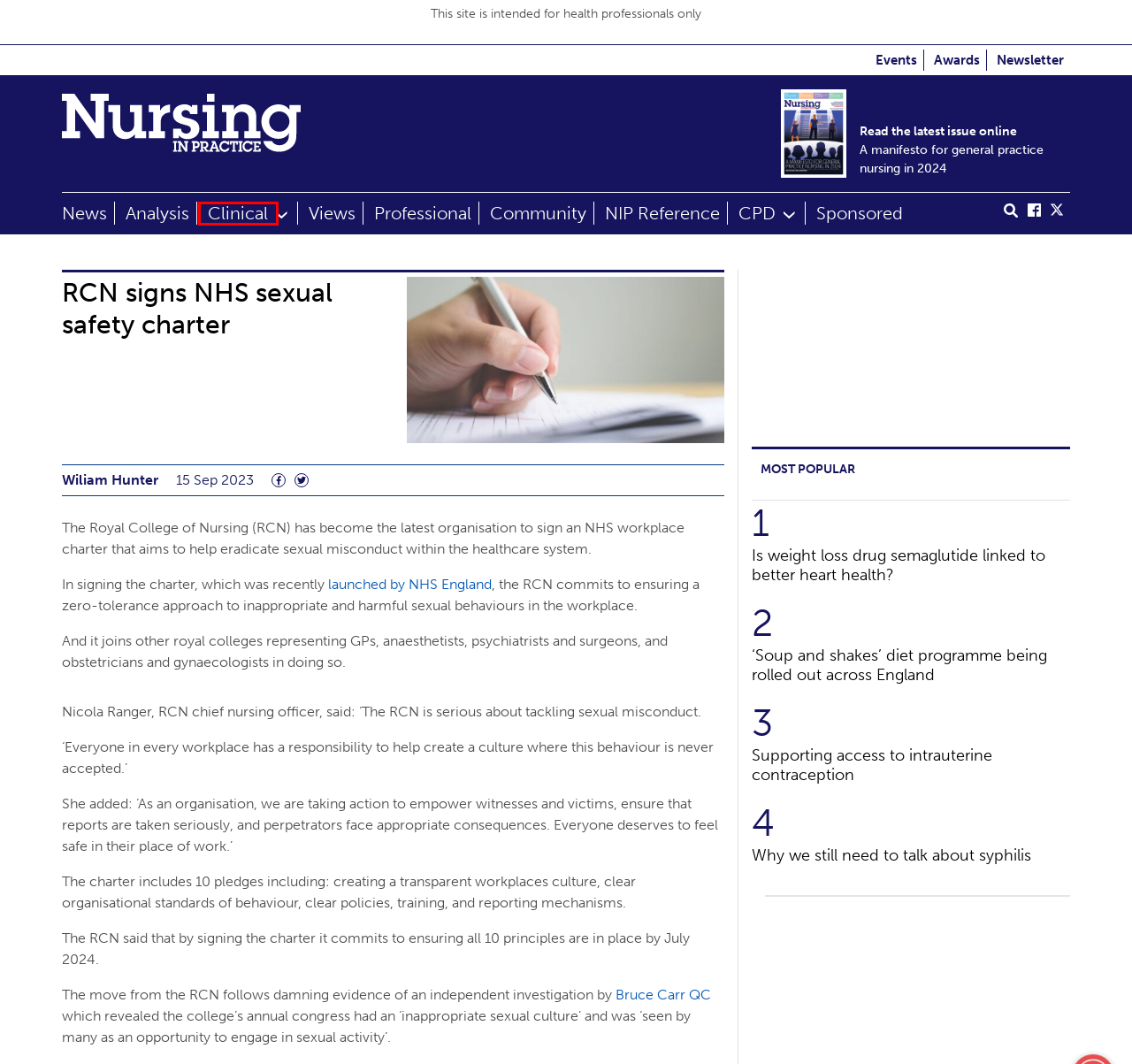You are provided with a screenshot of a webpage where a red rectangle bounding box surrounds an element. Choose the description that best matches the new webpage after clicking the element in the red bounding box. Here are the choices:
A. News & Articles | Professional | Nursing in Practice
B. Why we still need to talk about syphilis | Nursing in Practice
C. Clinical News, Information & Features | Nursing in Practice
D. The General Practice Awards
E. Views & Opinion Articles & News | Nursing in Practice
F. ‘Soup and shakes’ diet programme being rolled out across England | Nursing in Practice
G. News & Articles | Community Nursing | Nursing in Practice
H. Nursing In Practice 365 - The Online CPD & Events Platform

C